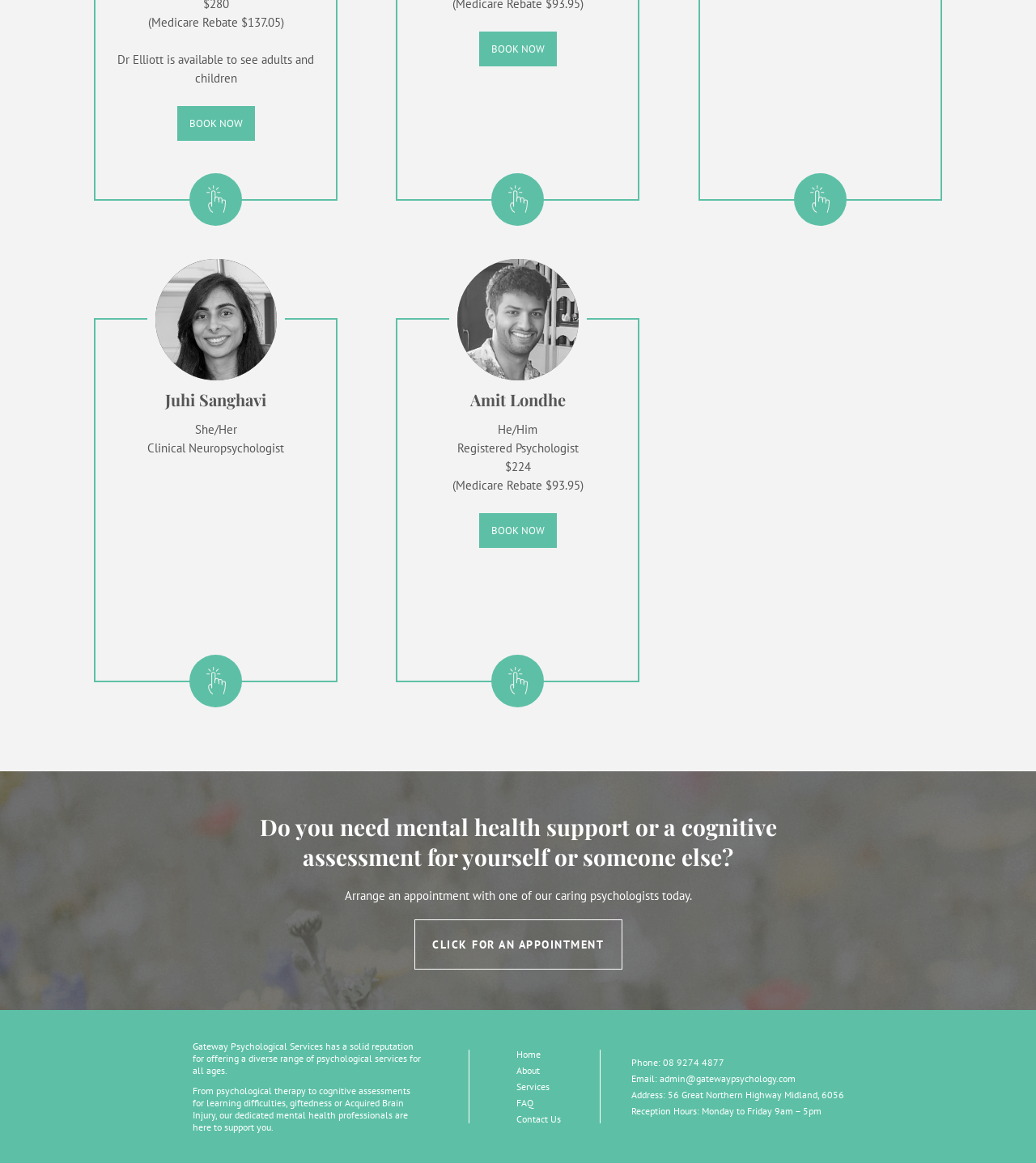Examine the image and give a thorough answer to the following question:
How many navigation links are at the bottom of the page?

I counted the number of link elements at the bottom of the page and found five instances: 'Home', 'About', 'Services', 'FAQ', and 'Contact Us'.